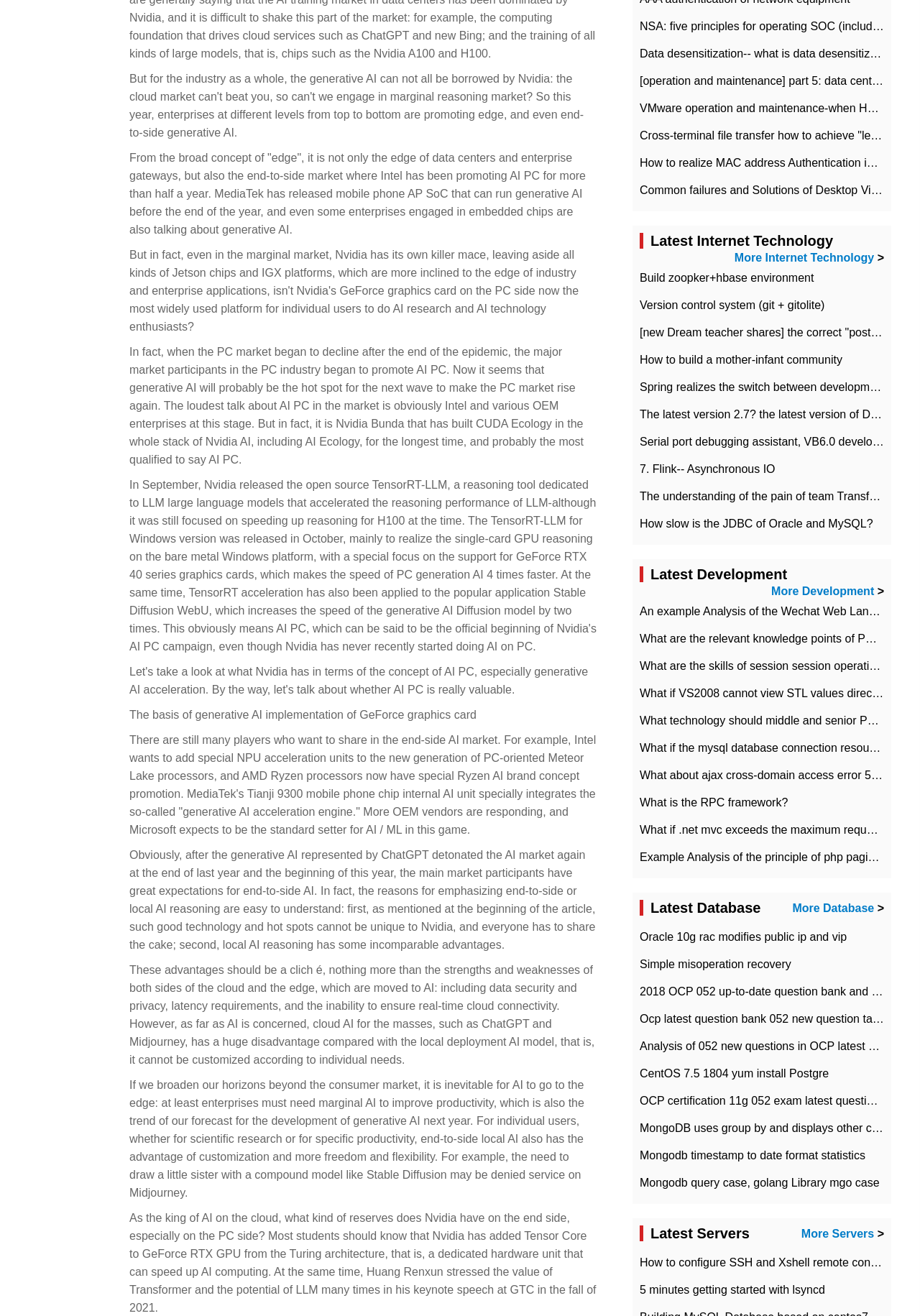Bounding box coordinates are to be given in the format (top-left x, top-left y, bottom-right x, bottom-right y). All values must be floating point numbers between 0 and 1. Provide the bounding box coordinate for the UI element described as: 7. Flink-- Asynchronous IO

[0.695, 0.352, 0.843, 0.361]